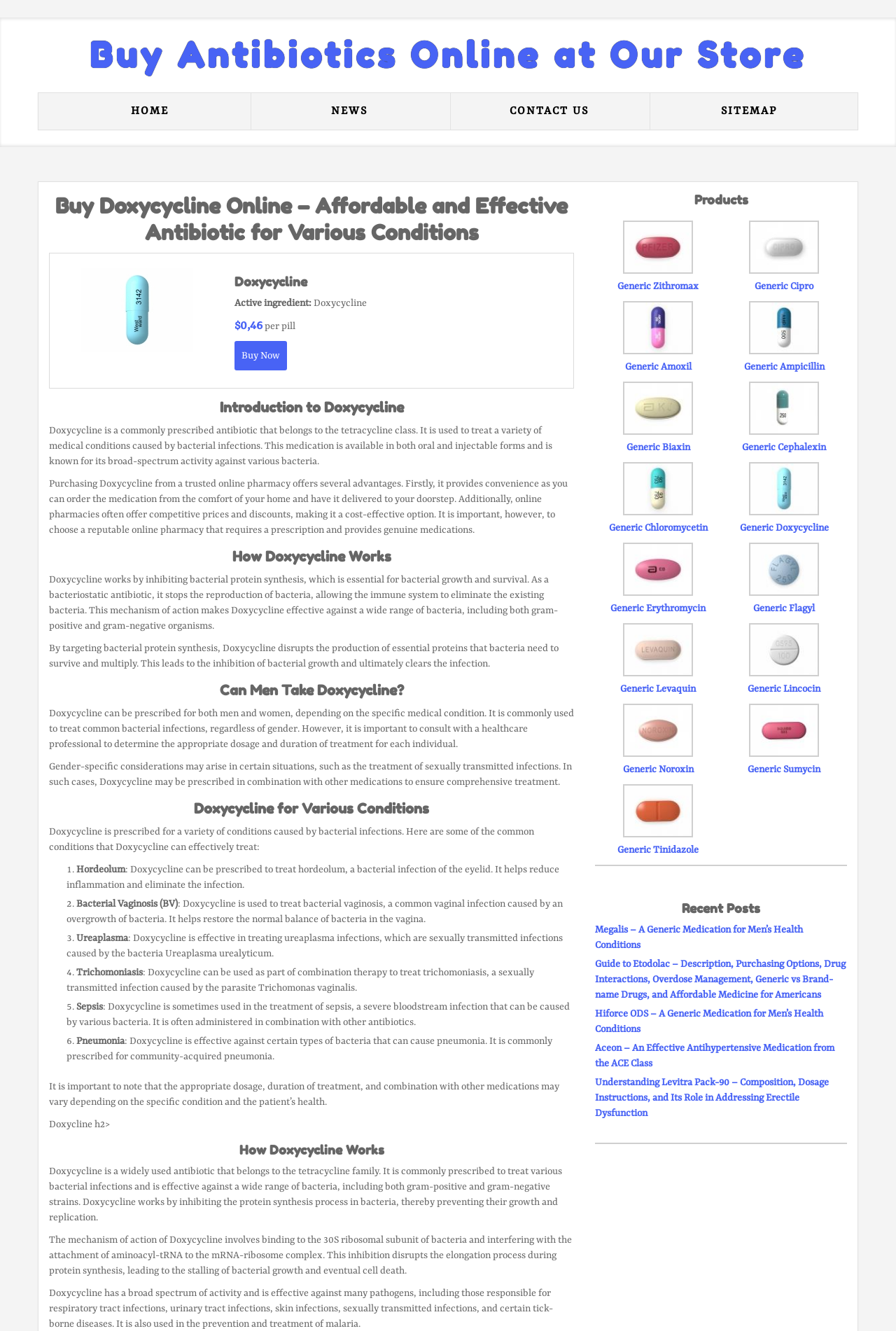Using the element description Sitemap, predict the bounding box coordinates for the UI element. Provide the coordinates in (top-left x, top-left y, bottom-right x, bottom-right y) format with values ranging from 0 to 1.

[0.723, 0.07, 0.948, 0.097]